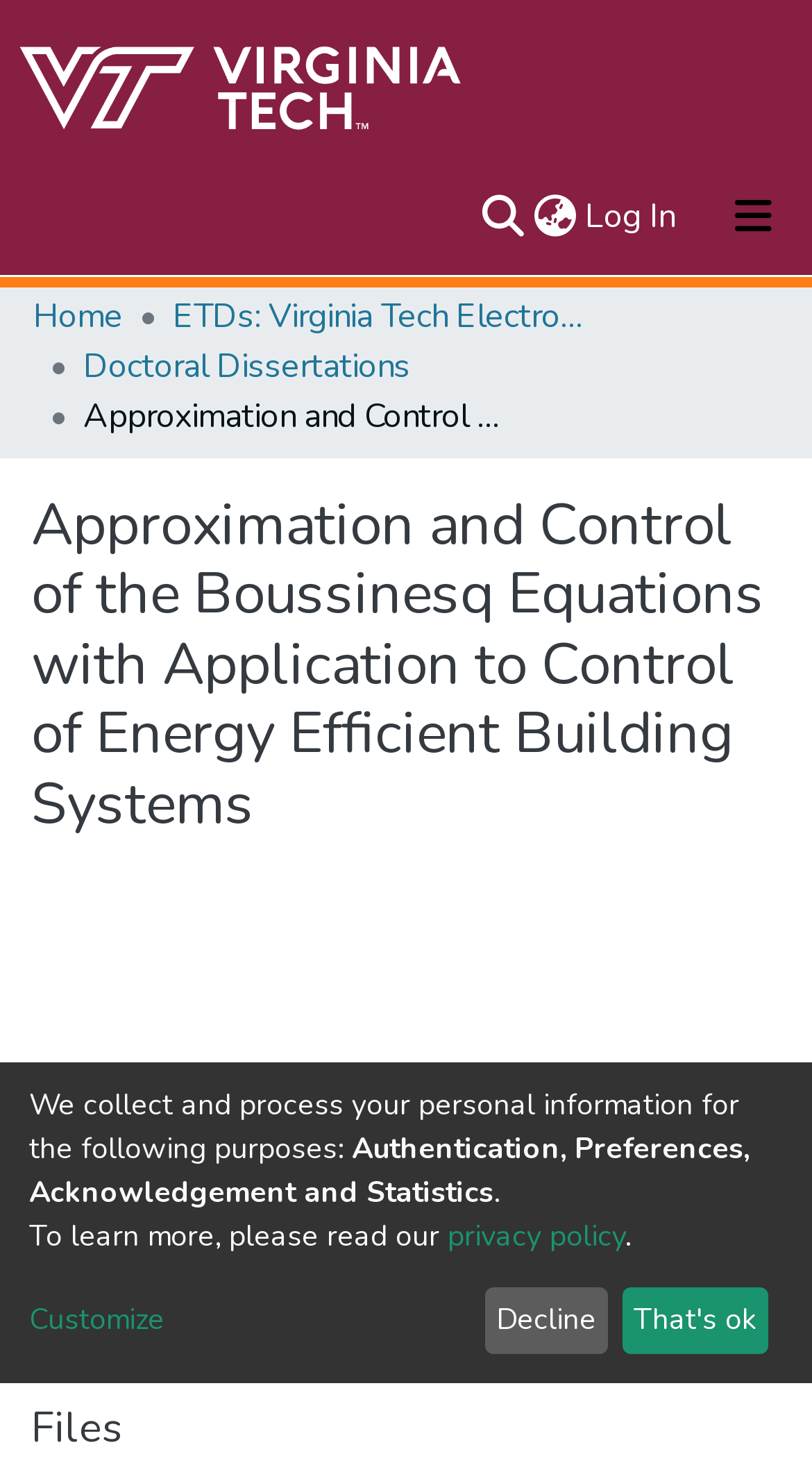Specify the bounding box coordinates for the region that must be clicked to perform the given instruction: "Toggle navigation".

[0.856, 0.12, 1.0, 0.177]